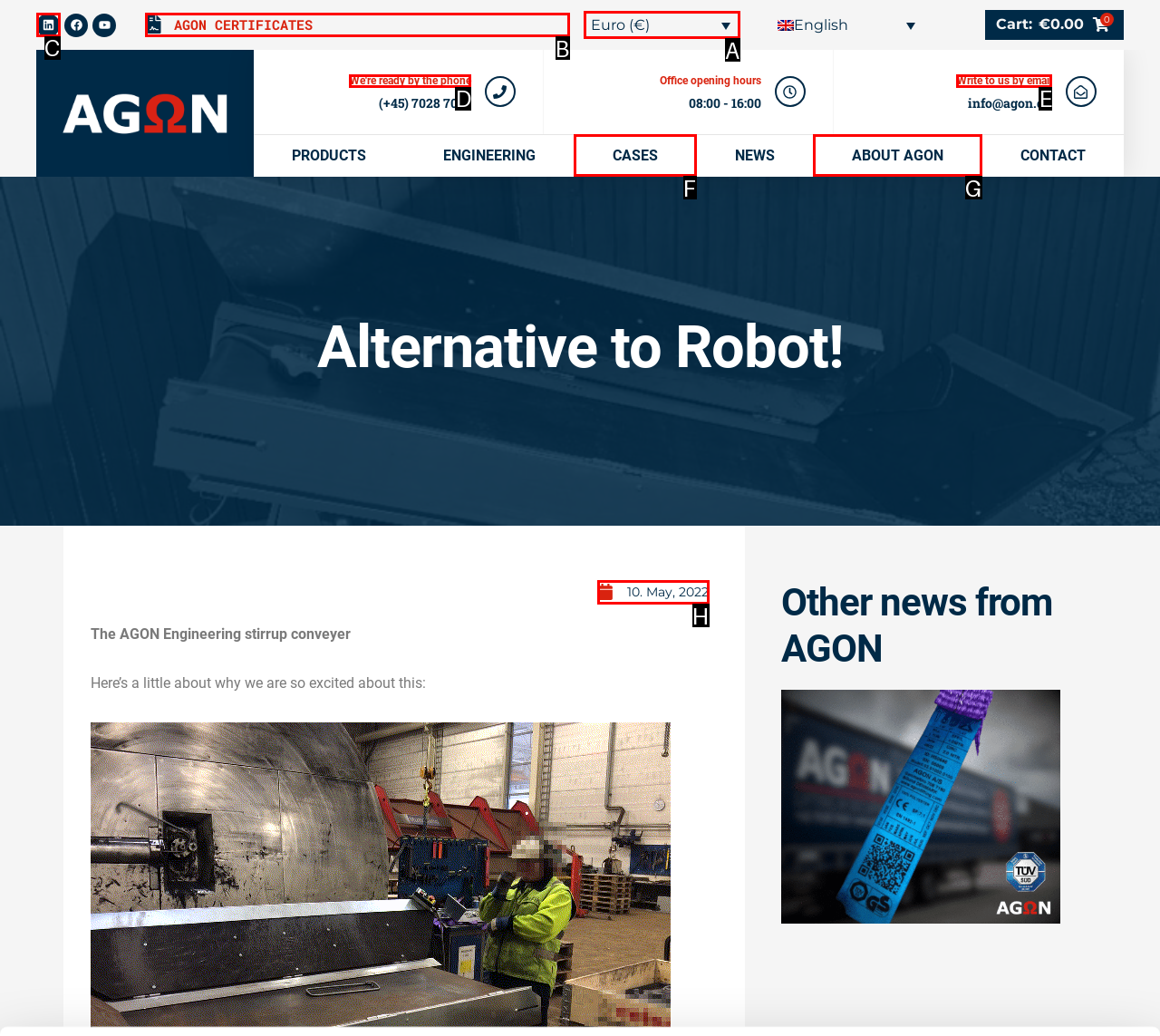Identify the HTML element that best fits the description: 10. May, 2022. Respond with the letter of the corresponding element.

H